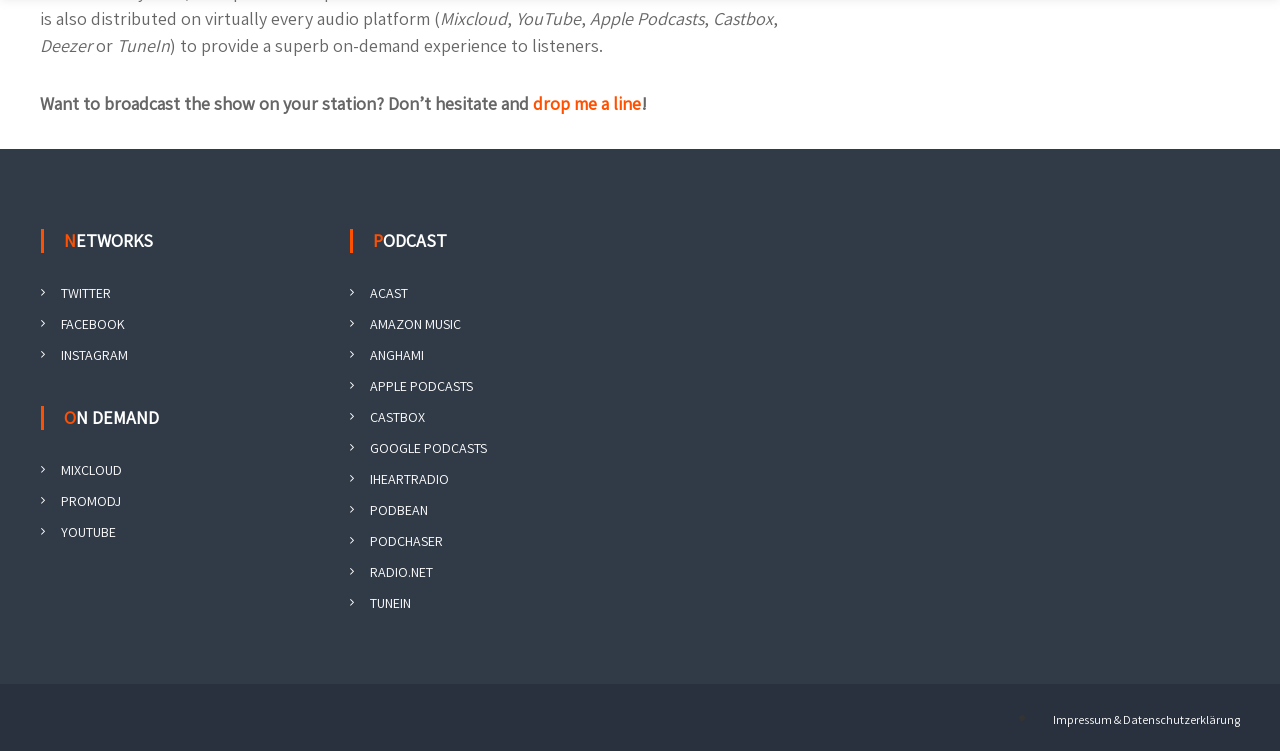What is the text after 'Want to broadcast the show on your station?'?
Kindly offer a detailed explanation using the data available in the image.

I read the text following the sentence 'Want to broadcast the show on your station?' and found that it says 'Don’t hesitate and drop me a line!'.